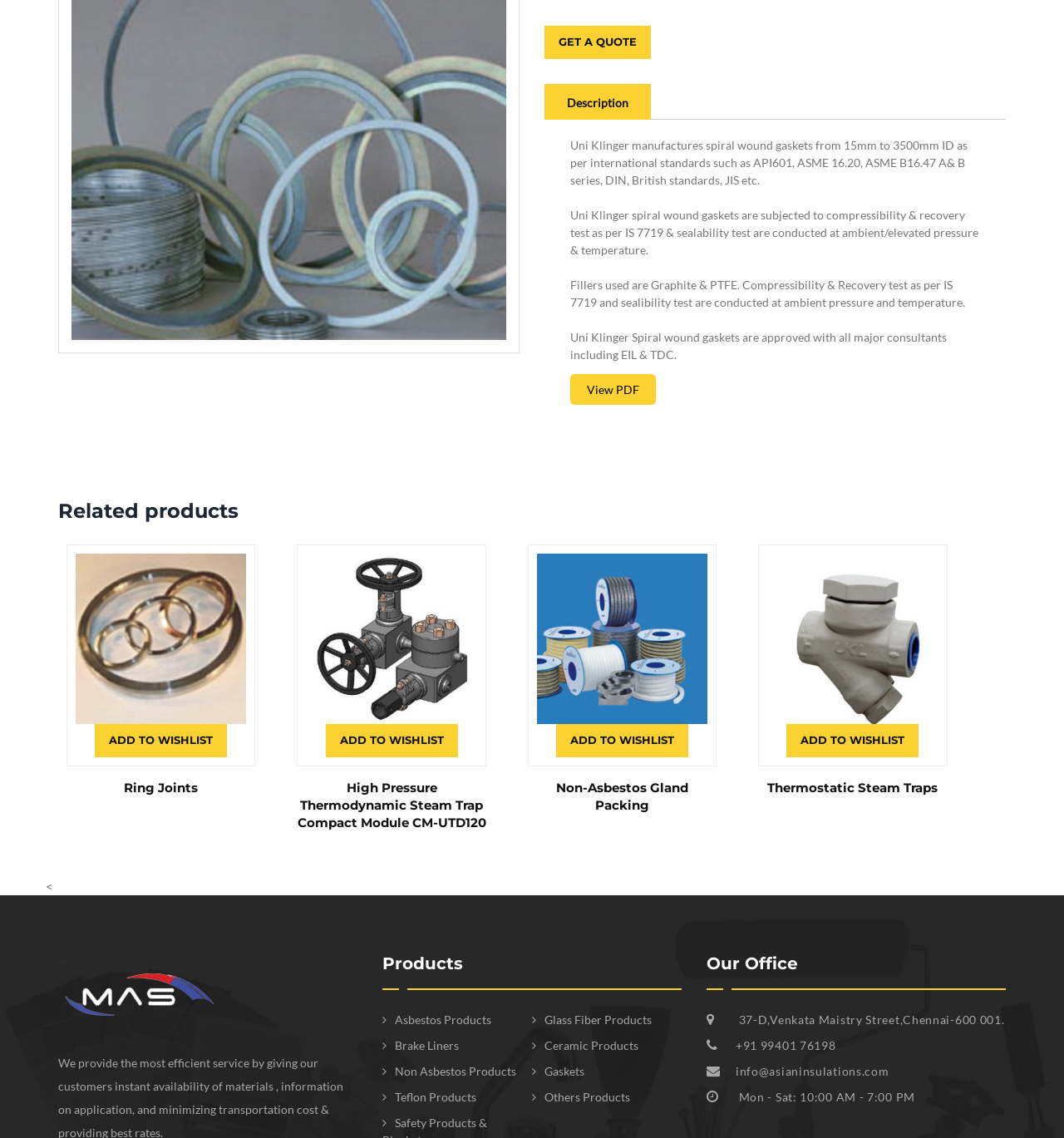Locate the UI element described by Others Products and provide its bounding box coordinates. Use the format (top-left x, top-left y, bottom-right x, bottom-right y) with all values as floating point numbers between 0 and 1.

[0.5, 0.958, 0.592, 0.97]